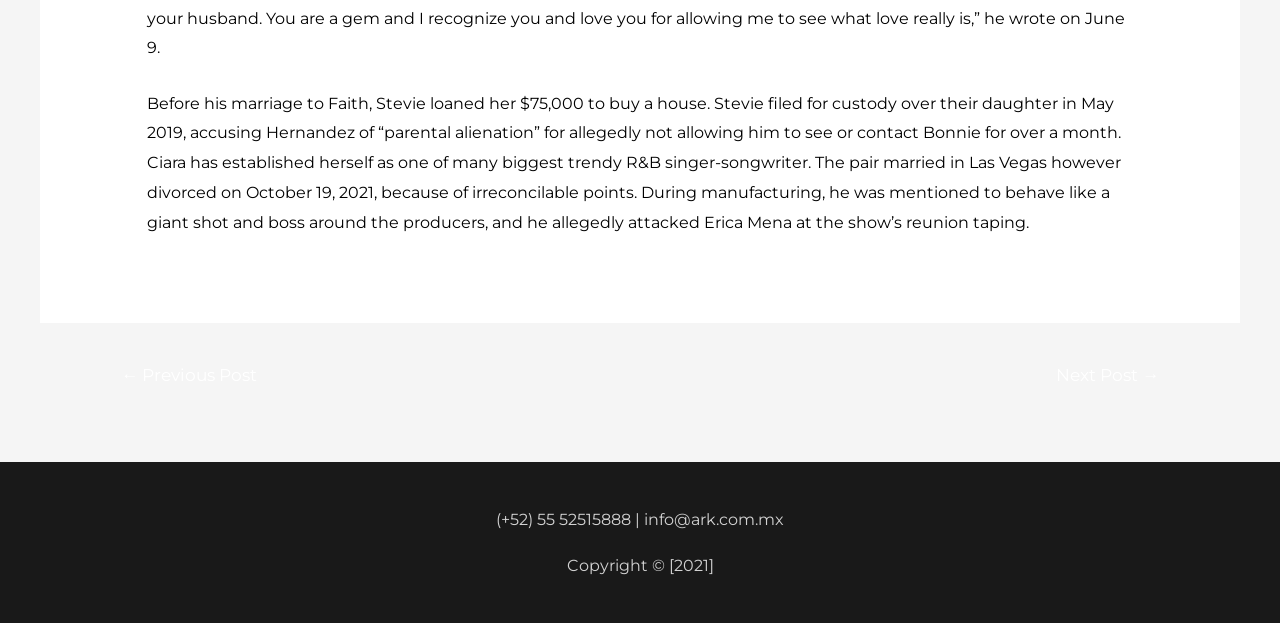Refer to the image and answer the question with as much detail as possible: What is the occupation of Ciara?

The occupation of Ciara can be determined by reading the StaticText element with the OCR text 'Ciara has established herself as one of many biggest trendy R&B singer-songwriter.'